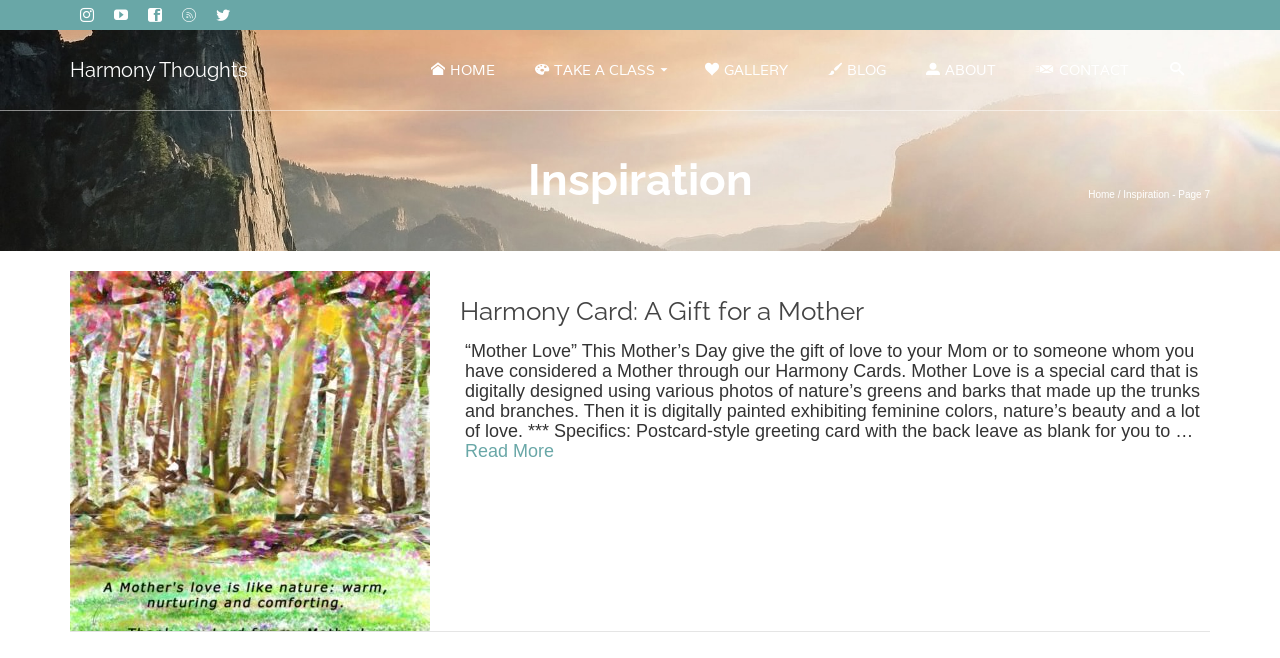Produce a meticulous description of the webpage.

This webpage is titled "Inspiration | Harmony Thoughts - Part 7". At the top, there are six social media links, represented by icons, aligned horizontally from left to right. Next to these icons, there is a navigation menu with links to "Harmony Thoughts", "HOME", "TAKE A CLASS", "GALLERY", "BLOG", "ABOUT", "CONTACT", and another icon. 

Below the navigation menu, there is a heading "Inspiration" that spans the entire width of the page. Underneath, there is a secondary navigation menu with links to "Home" and "Page 7", separated by a slash.

The main content of the page is an article that occupies most of the page. It features an image of a Harmony Card, titled "Harmony Card: A Gift for a Mother", which is aligned to the left. Below the image, there is a header with the same title, followed by a paragraph of text that describes the Harmony Card. The text explains that it is a special card designed for Mother's Day, featuring feminine colors and nature's beauty. The paragraph ends with a "Read More" link.

At the bottom of the page, there is a footer section that spans the entire width of the page.